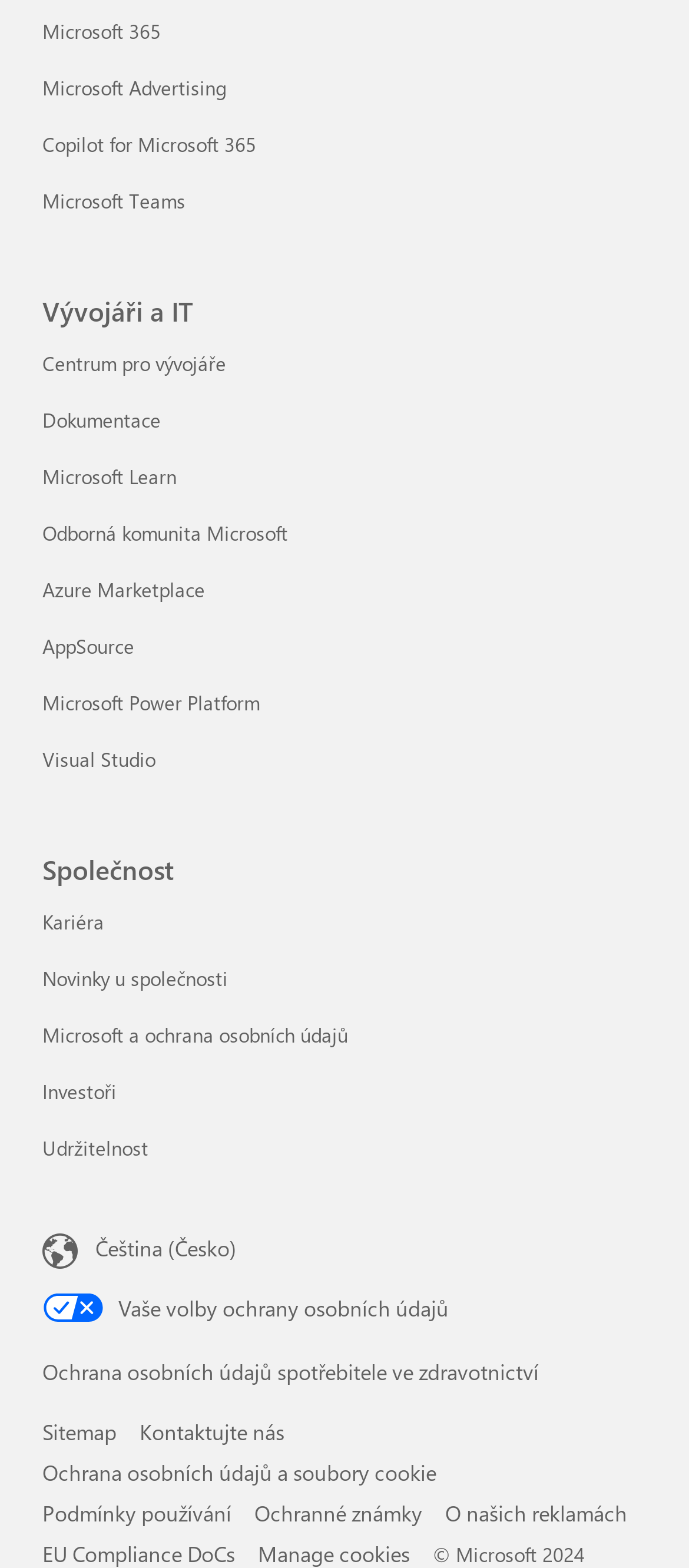Locate the bounding box coordinates of the element I should click to achieve the following instruction: "Explore Microsoft Teams for business".

[0.062, 0.119, 0.269, 0.136]